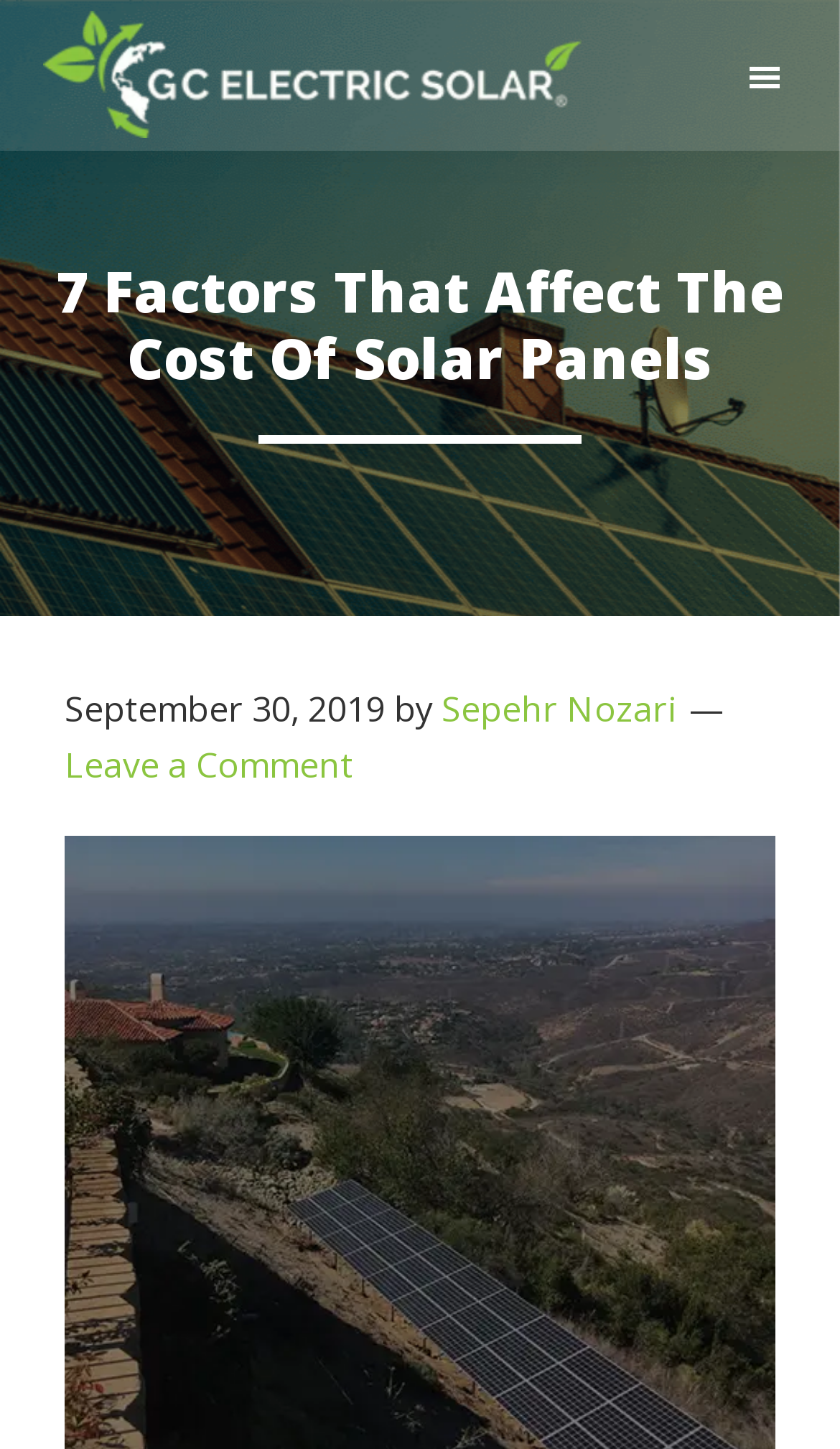From the details in the image, provide a thorough response to the question: What is the type of solar installation provided by the company?

The type of solar installation provided by the company can be found in the top-left corner of the webpage, where it says 'GC Electric Solar – Residential & Commercial Solar Installers'.